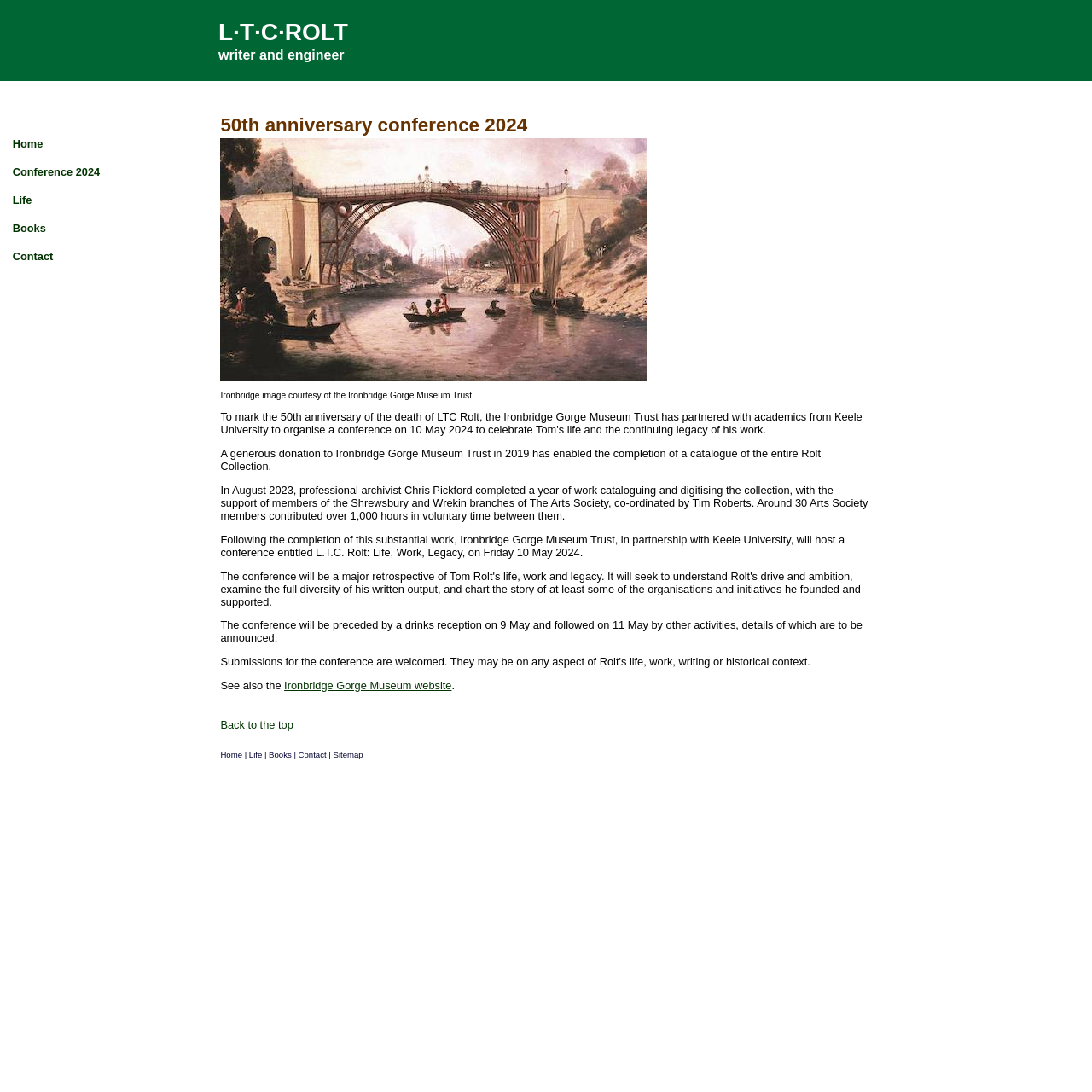Ascertain the bounding box coordinates for the UI element detailed here: "Home". The coordinates should be provided as [left, top, right, bottom] with each value being a float between 0 and 1.

[0.011, 0.126, 0.039, 0.138]